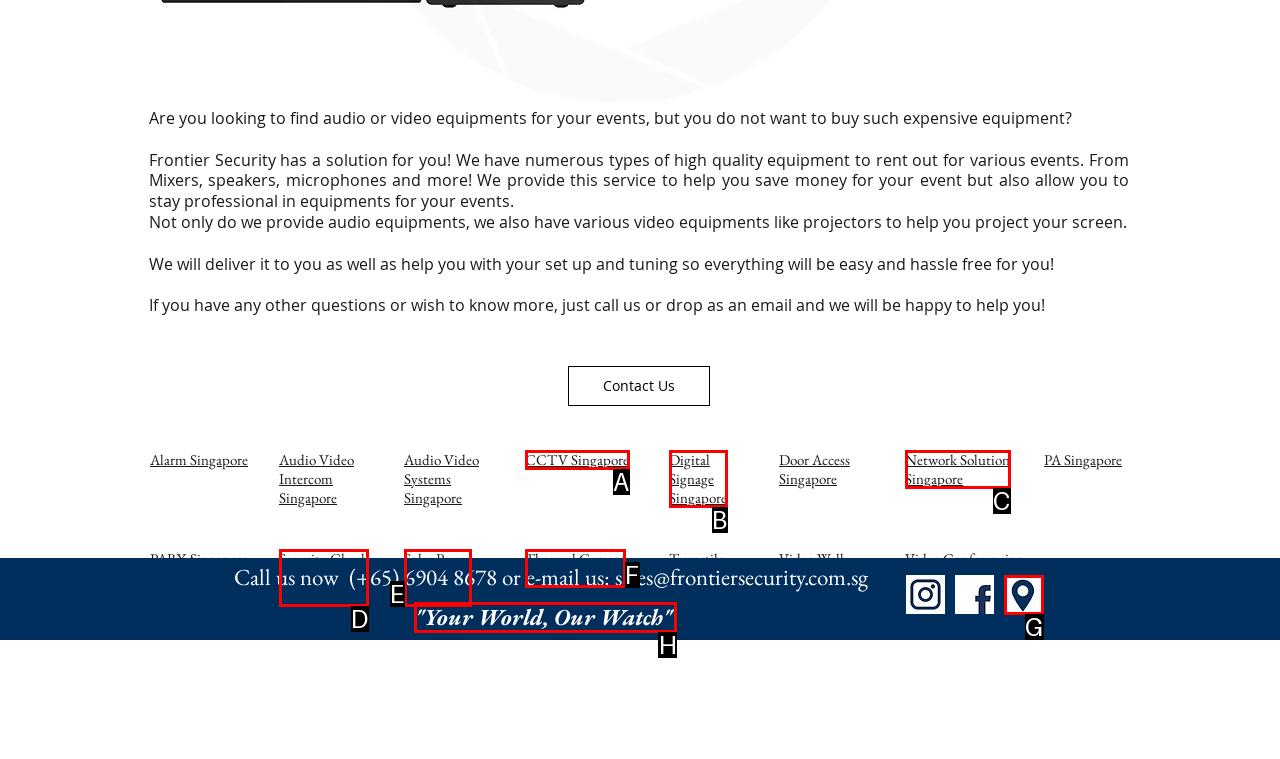Choose the HTML element that best fits the description: CCTV Singapore. Answer with the option's letter directly.

A